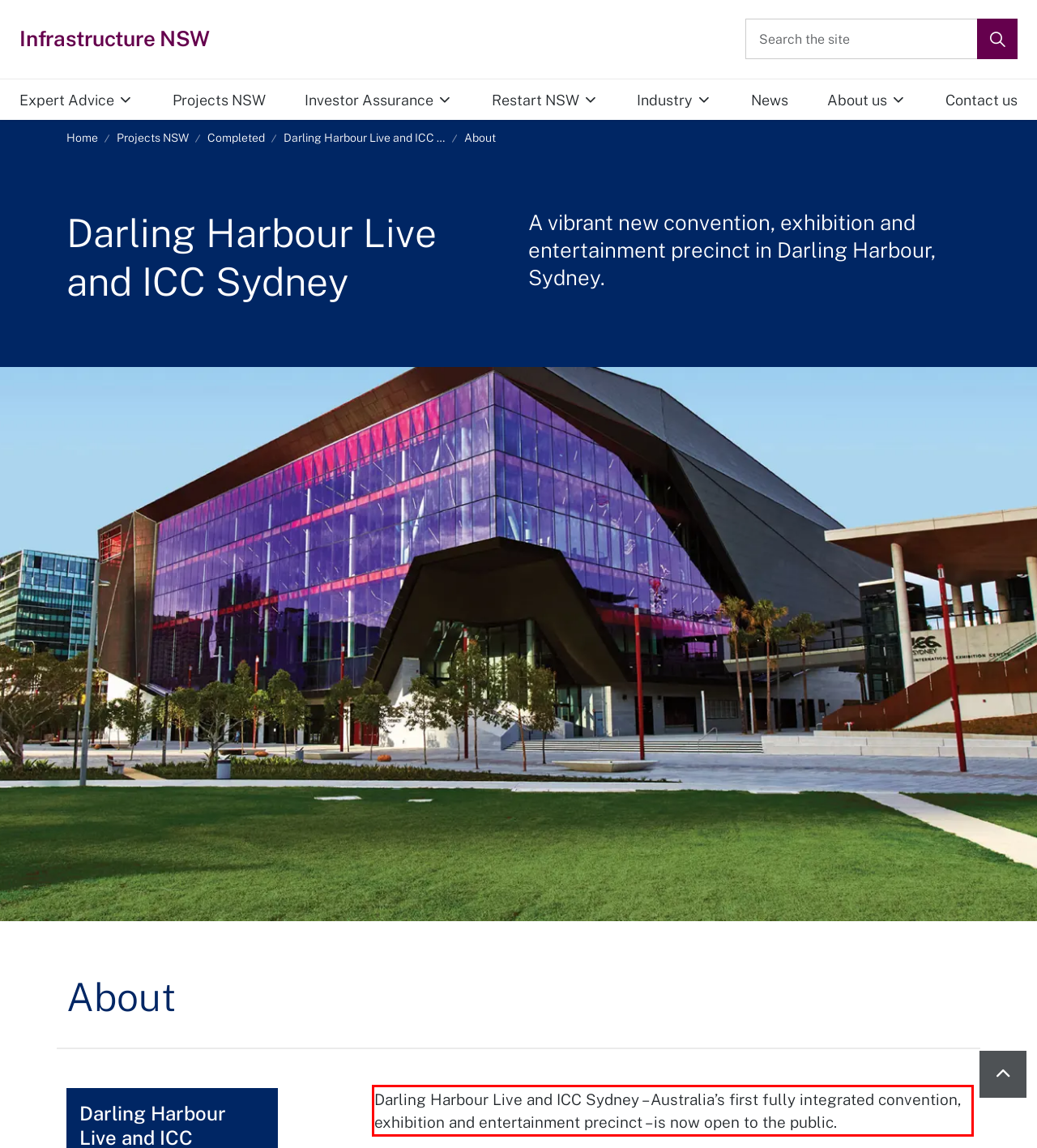Within the screenshot of the webpage, there is a red rectangle. Please recognize and generate the text content inside this red bounding box.

Darling Harbour Live and ICC Sydney – Australia’s first fully integrated convention, exhibition and entertainment precinct – is now open to the public.